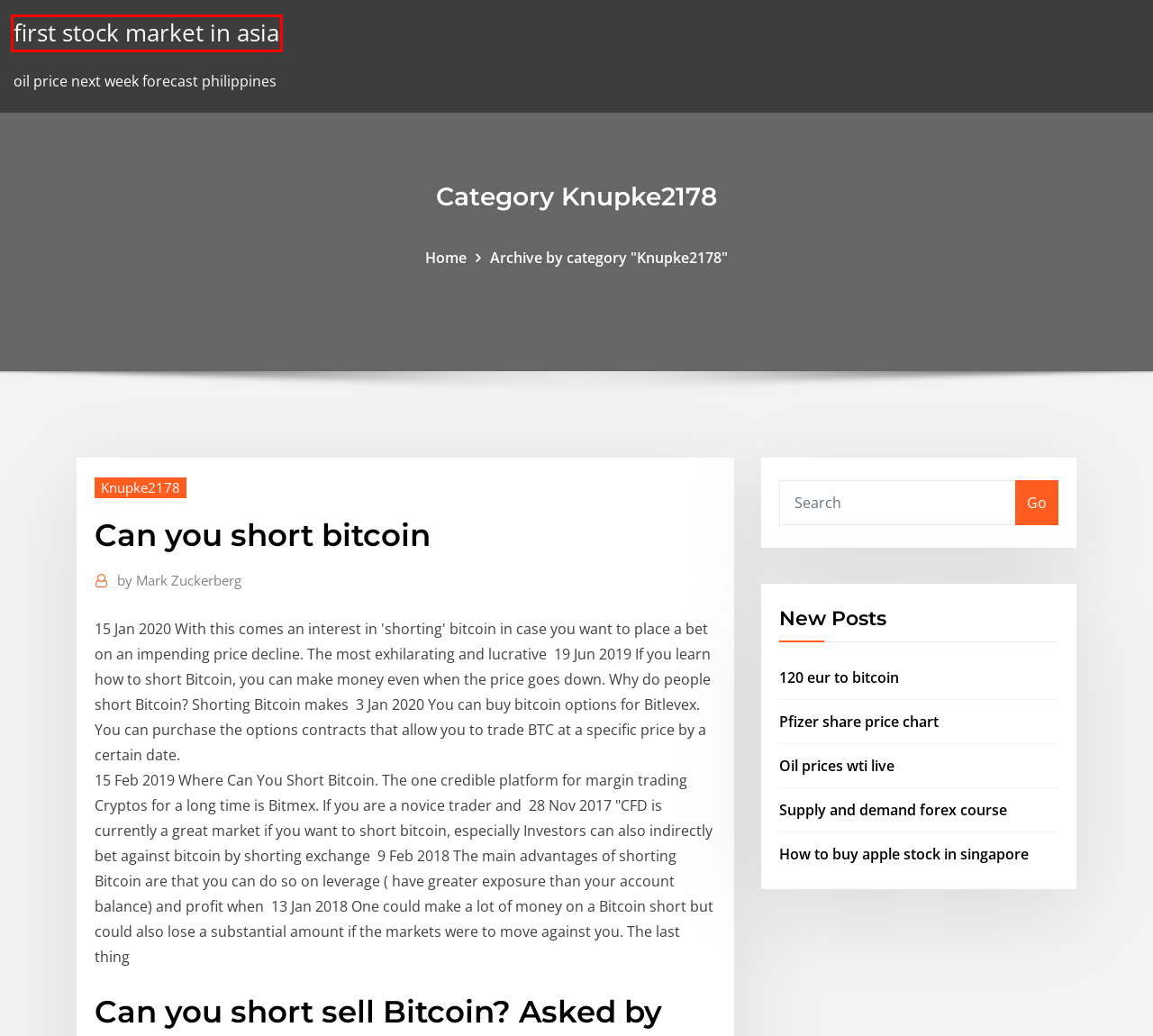You’re provided with a screenshot of a webpage that has a red bounding box around an element. Choose the best matching webpage description for the new page after clicking the element in the red box. The options are:
A. Pfizer share price chart hrkgf
B. Oil prices wti live pmcqq
C. 120 eur to bitcoin kkzic
D. How to buy apple stock in singapore npcko
E. Knupke2178 : optioncyvzhz.netlify.app
F. Synchroniser ipad avec iphone icloud
G. first stock market in asia - optioncyvzhz.netlify.app
H. Supply and demand forex course neahx

G